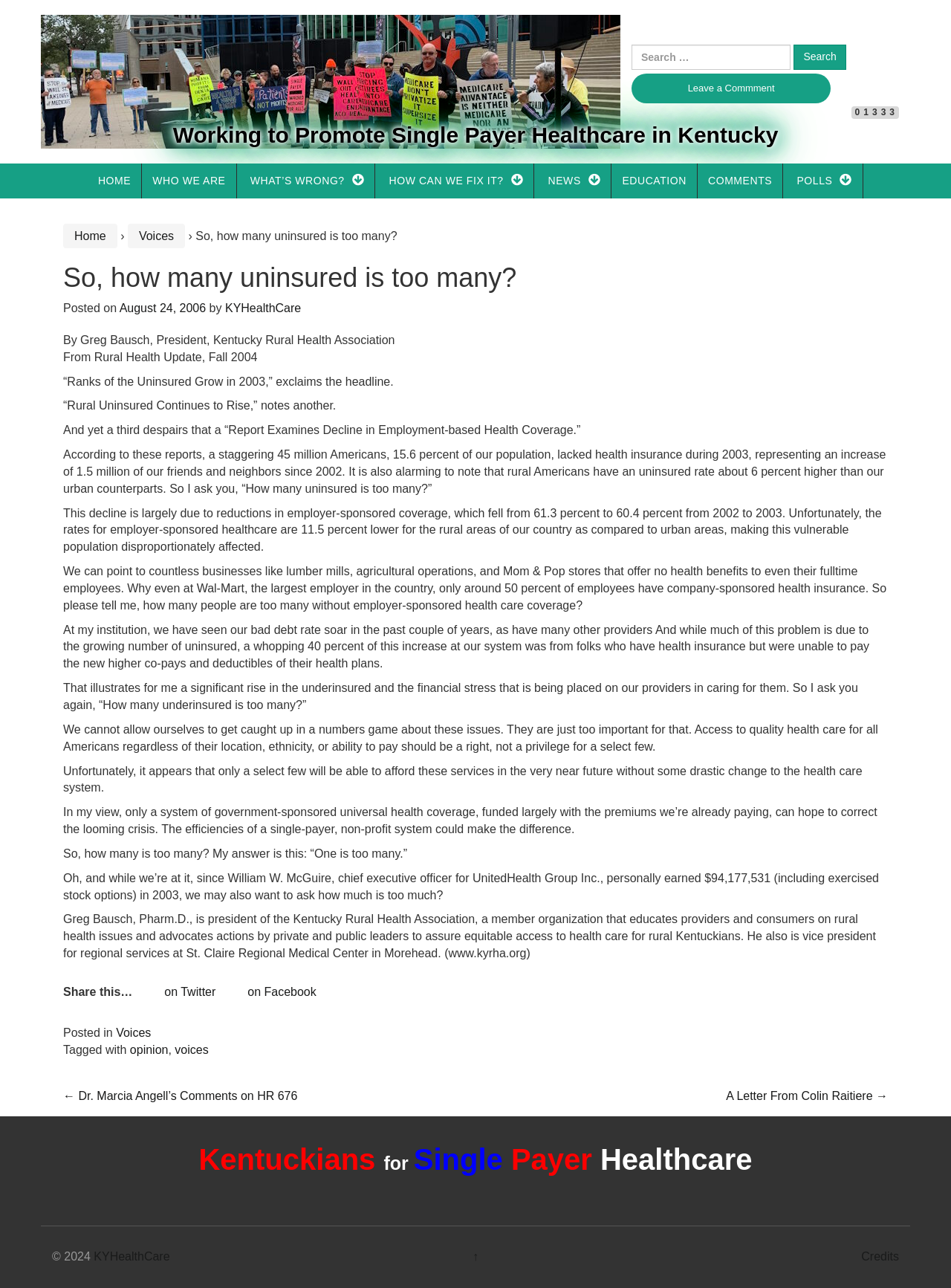Determine the bounding box coordinates for the UI element with the following description: "on Twitter". The coordinates should be four float numbers between 0 and 1, represented as [left, top, right, bottom].

[0.152, 0.766, 0.227, 0.775]